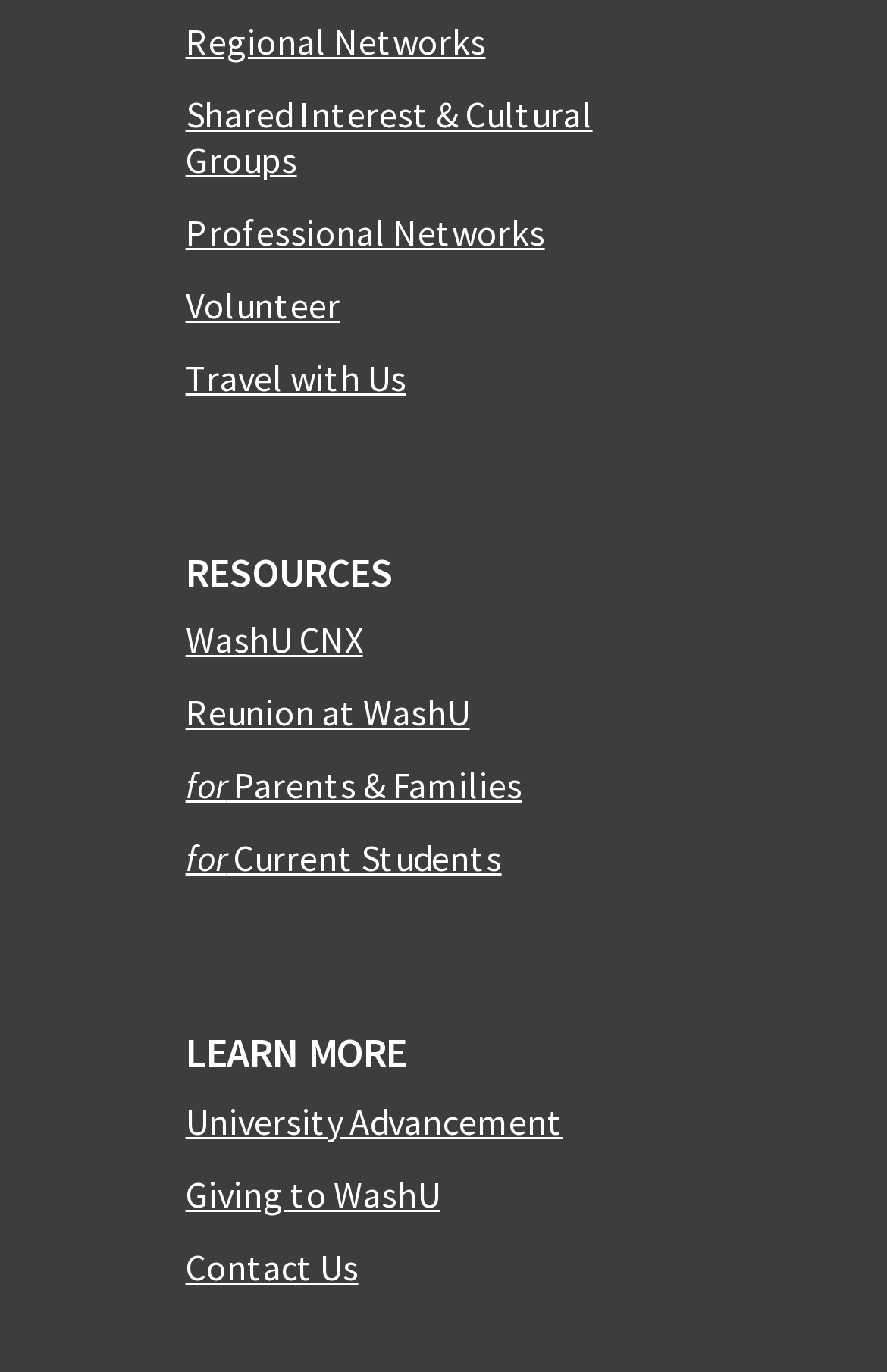Please identify the bounding box coordinates of the clickable element to fulfill the following instruction: "Contact Us". The coordinates should be four float numbers between 0 and 1, i.e., [left, top, right, bottom].

[0.209, 0.906, 0.404, 0.939]